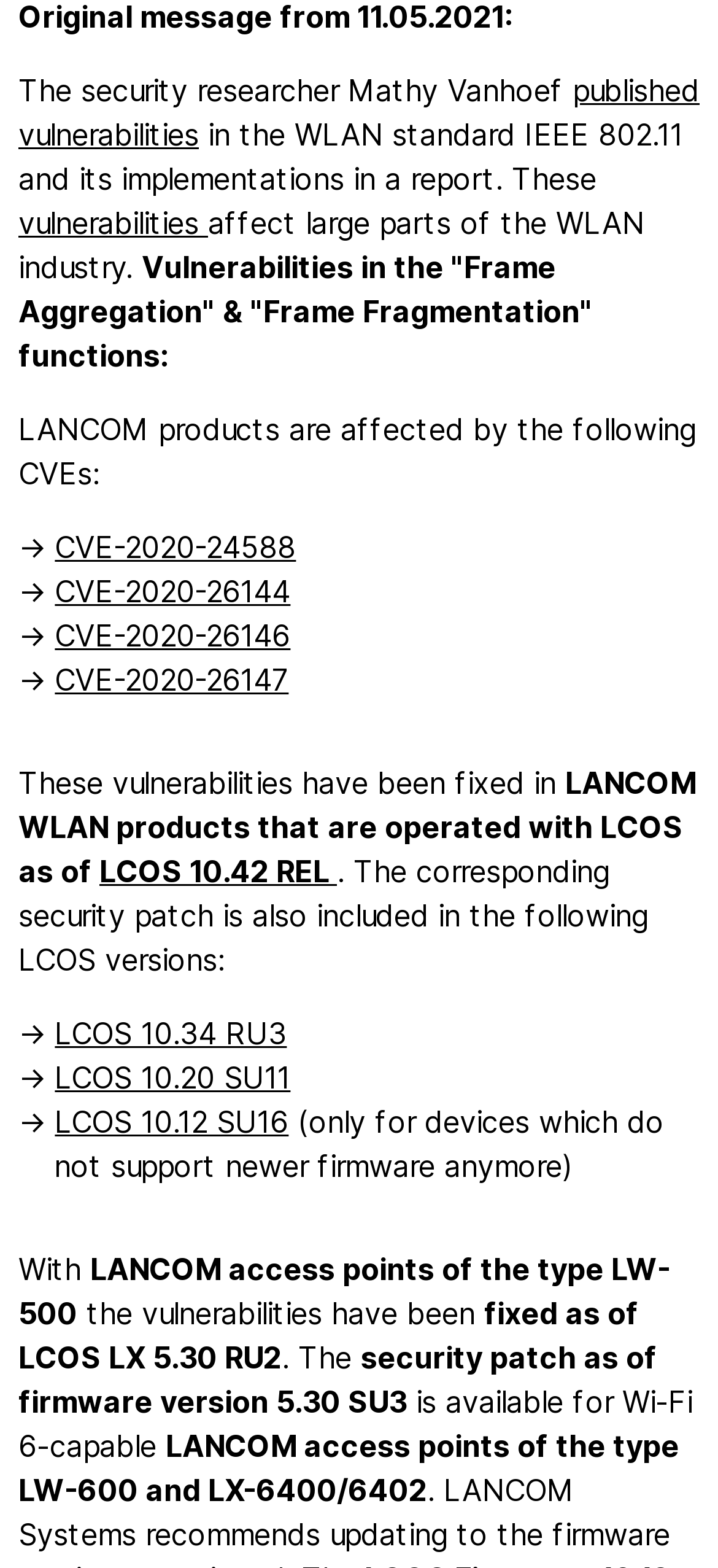What is available for Wi-Fi 6-capable LANCOM access points of the type LW-600 and LX-6400/6402?
Refer to the image and give a detailed response to the question.

The webpage states that 'The security patch as of firmware version 5.30 SU3 is available for Wi-Fi 6-capable LANCOM access points of the type LW-600 and LX-6400/6402', indicating that this security patch is available for these specific access points.